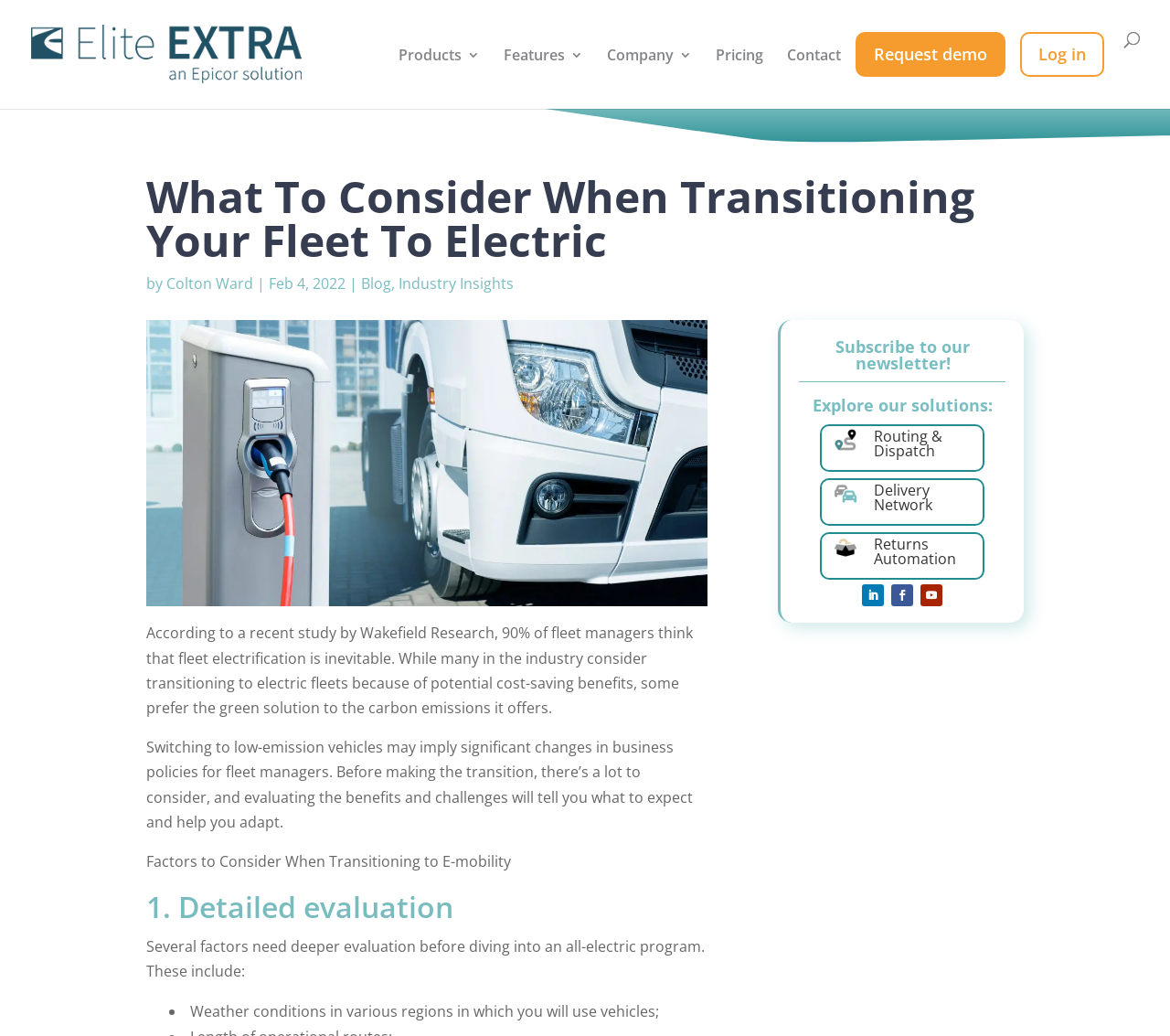Find the bounding box coordinates of the clickable area that will achieve the following instruction: "Explore the 'Industry Insights' section".

[0.341, 0.264, 0.439, 0.283]